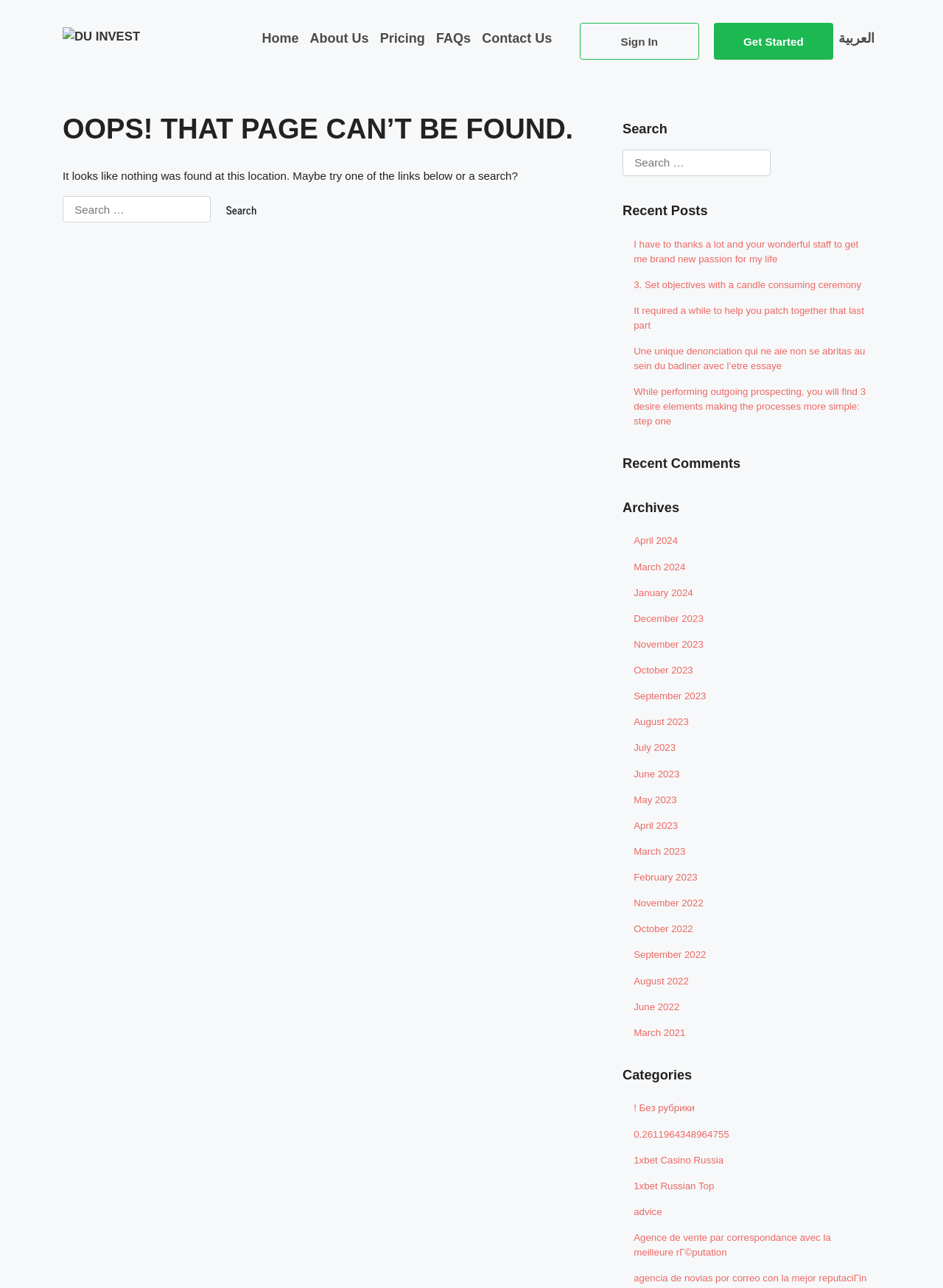Please locate the bounding box coordinates of the element that should be clicked to achieve the given instruction: "Search for something".

[0.066, 0.152, 0.224, 0.173]